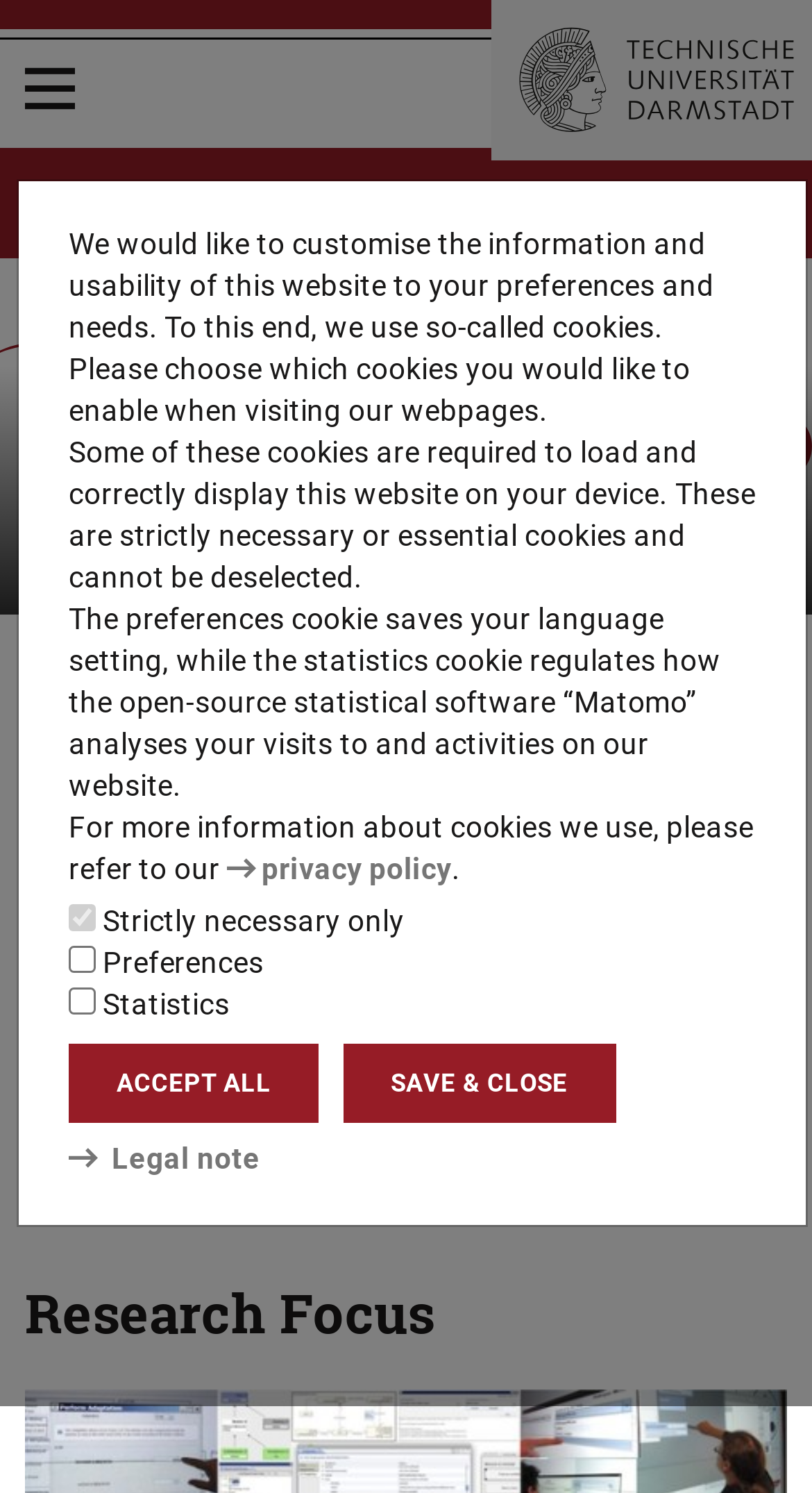Identify and provide the bounding box for the element described by: "parent_node: Statistics value="statistics"".

[0.085, 0.662, 0.118, 0.68]